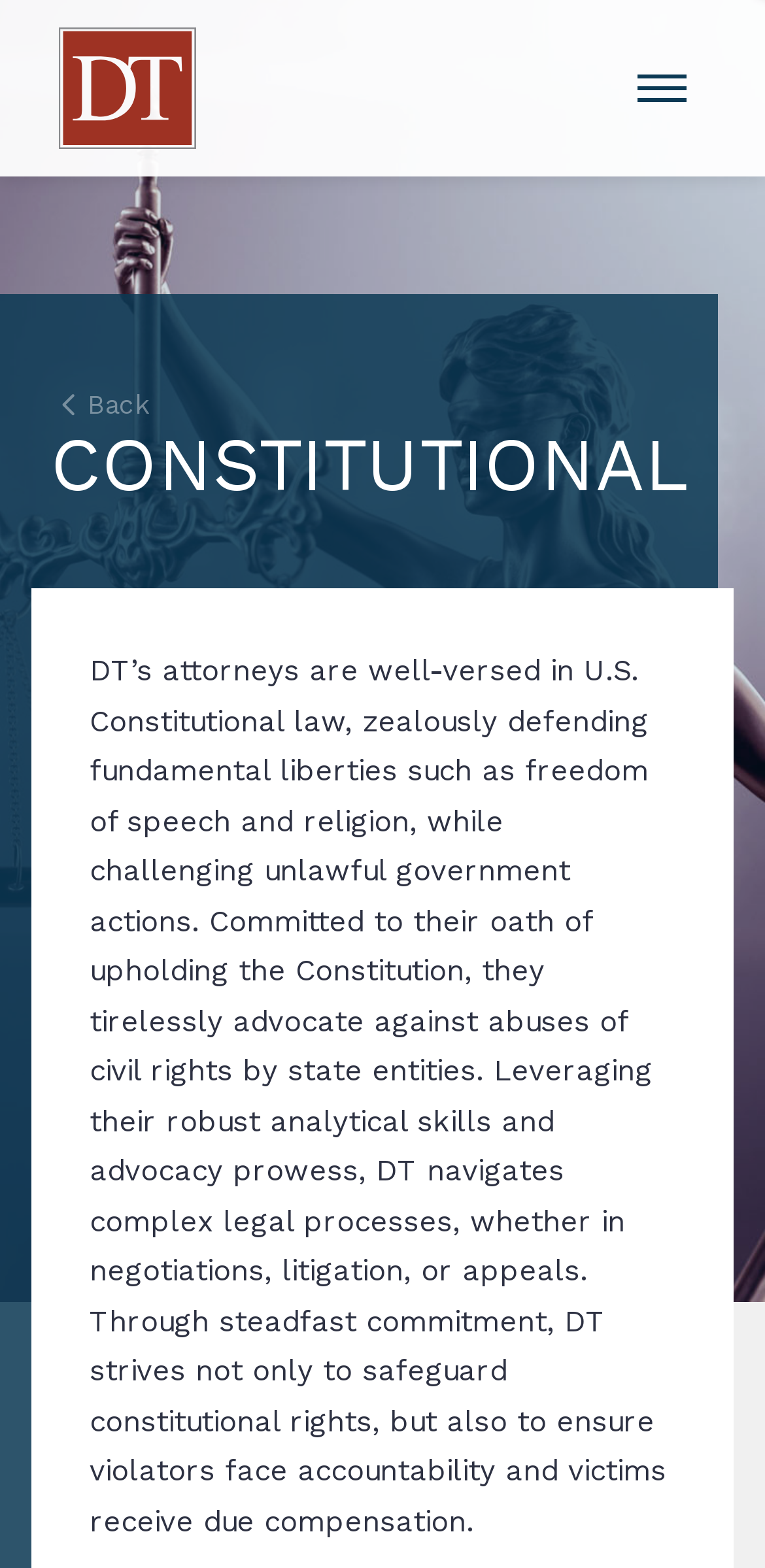Predict the bounding box coordinates of the UI element that matches this description: "aria-label="Toggle Modal Content"". The coordinates should be in the format [left, top, right, bottom] with each value between 0 and 1.

[0.808, 0.028, 0.923, 0.084]